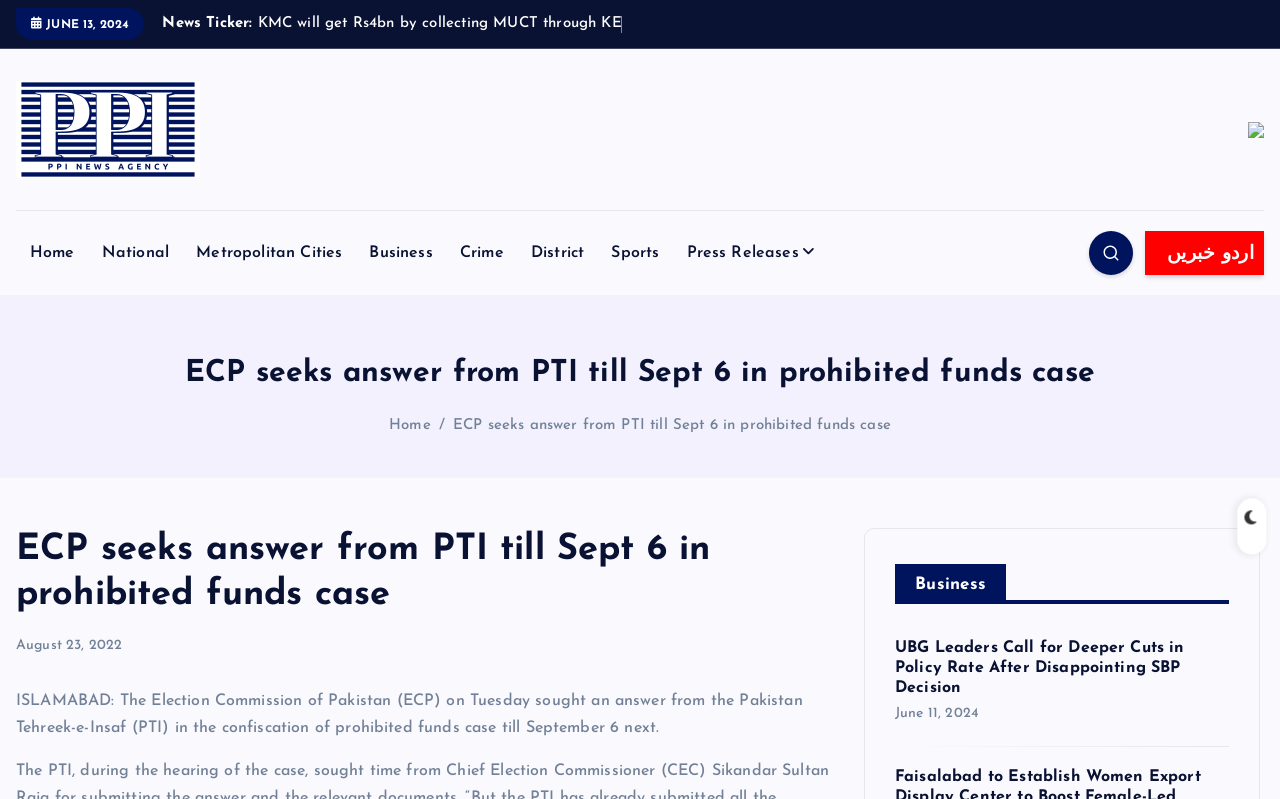Give a succinct answer to this question in a single word or phrase: 
What is the title of the news on the right side of the webpage?

UBG Leaders Call for Deeper Cuts in Policy Rate After Disappointing SBP Decision